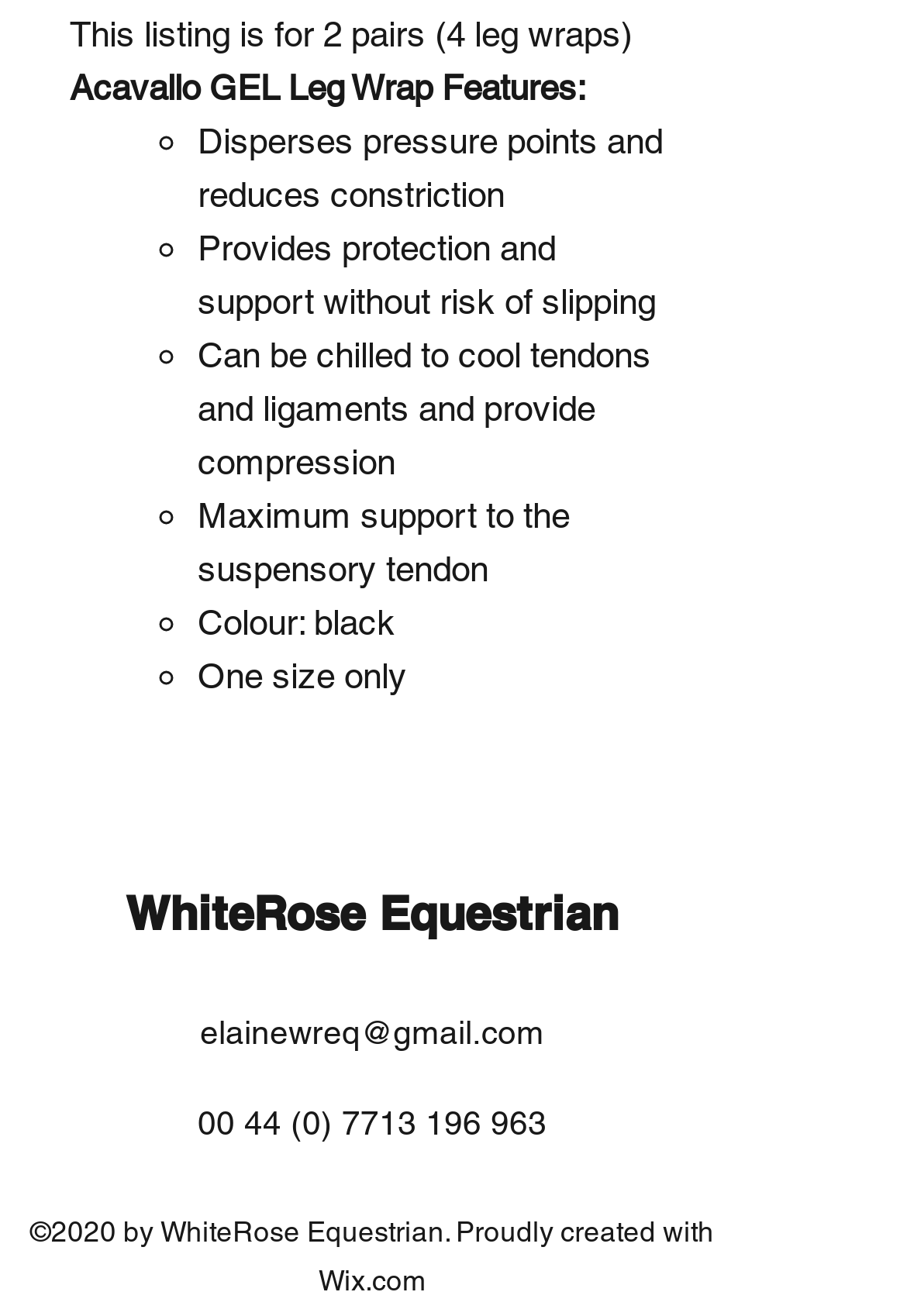Determine the bounding box coordinates of the UI element described by: "WhiteRose Equestrian".

[0.138, 0.673, 0.682, 0.716]